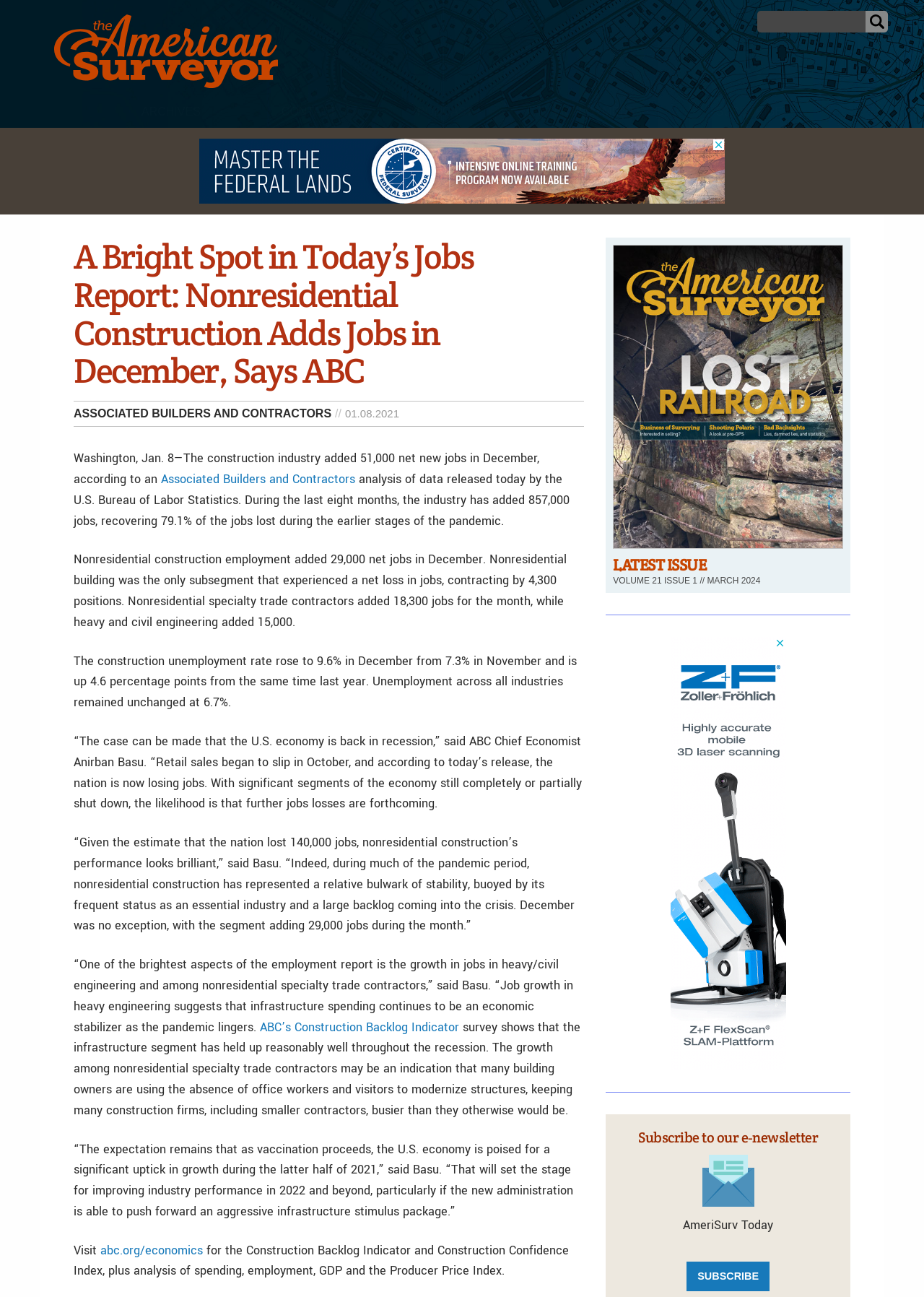What is the website URL mentioned in the article?
Carefully analyze the image and provide a thorough answer to the question.

I found the answer by reading the article content, specifically the sentence 'Visit abc.org/economics for the Construction Backlog Indicator and Construction Confidence Index, plus analysis of spending, employment, GDP and the Producer Price Index.' which mentions the website URL.